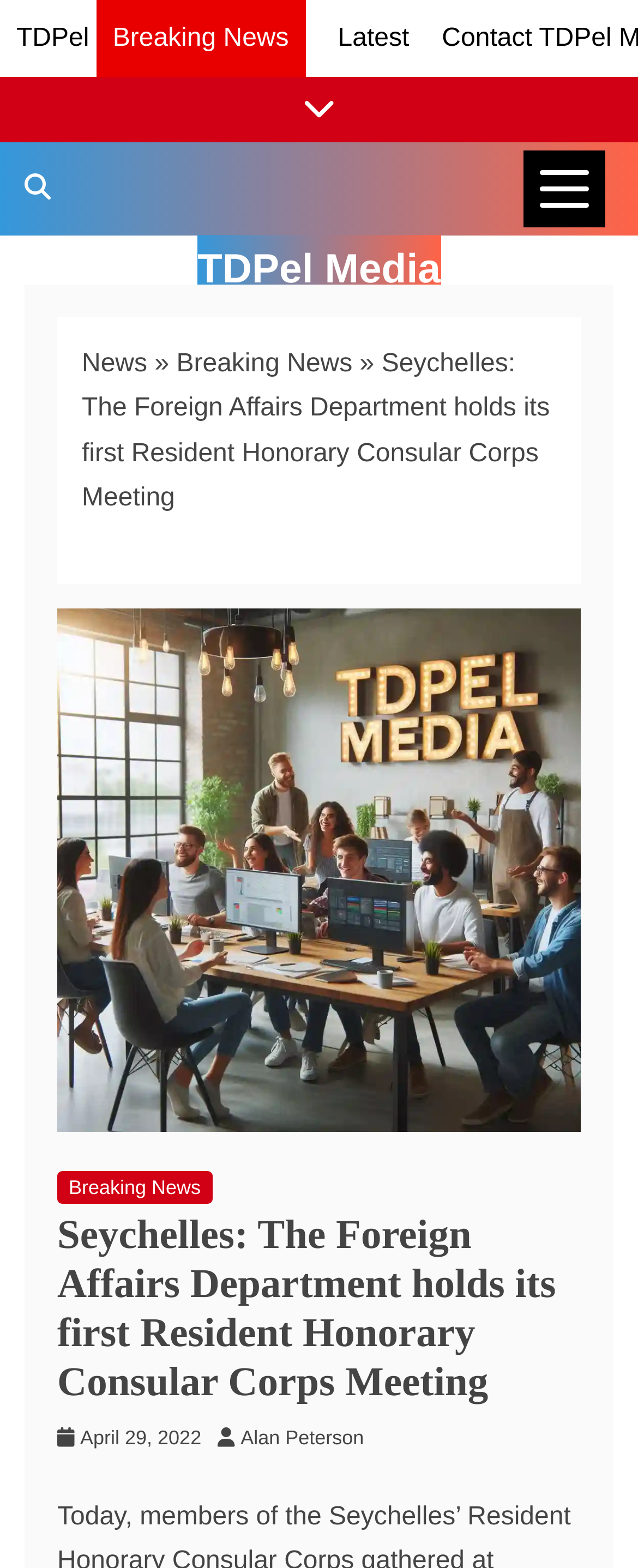Please give the bounding box coordinates of the area that should be clicked to fulfill the following instruction: "Search for news". The coordinates should be in the format of four float numbers from 0 to 1, i.e., [left, top, right, bottom].

[0.0, 0.091, 0.118, 0.151]